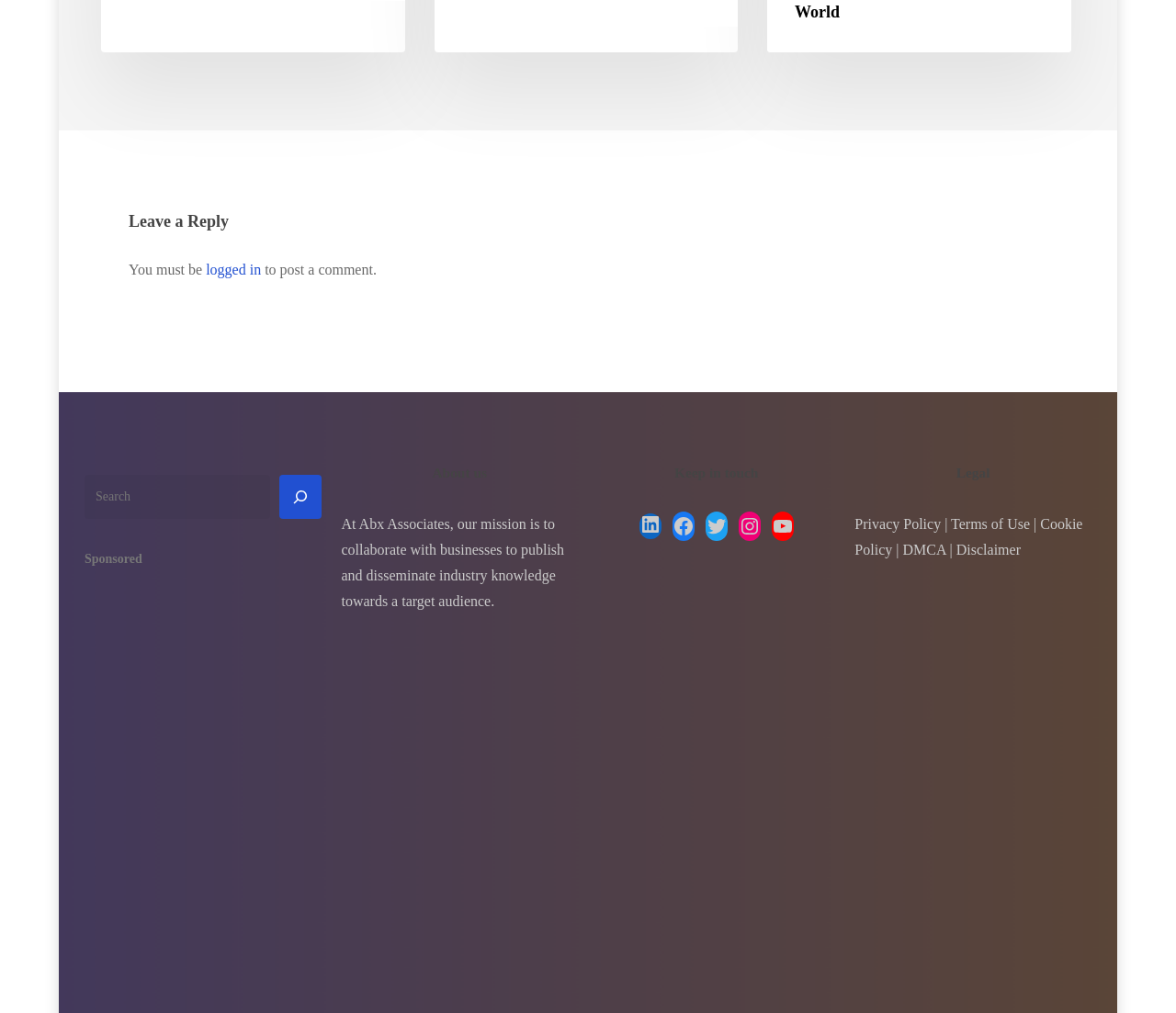Please examine the image and provide a detailed answer to the question: What is the mission of Abx Associates?

According to the webpage, Abx Associates' mission is to collaborate with businesses to publish and disseminate industry knowledge towards a target audience, as stated in the 'About us' section.